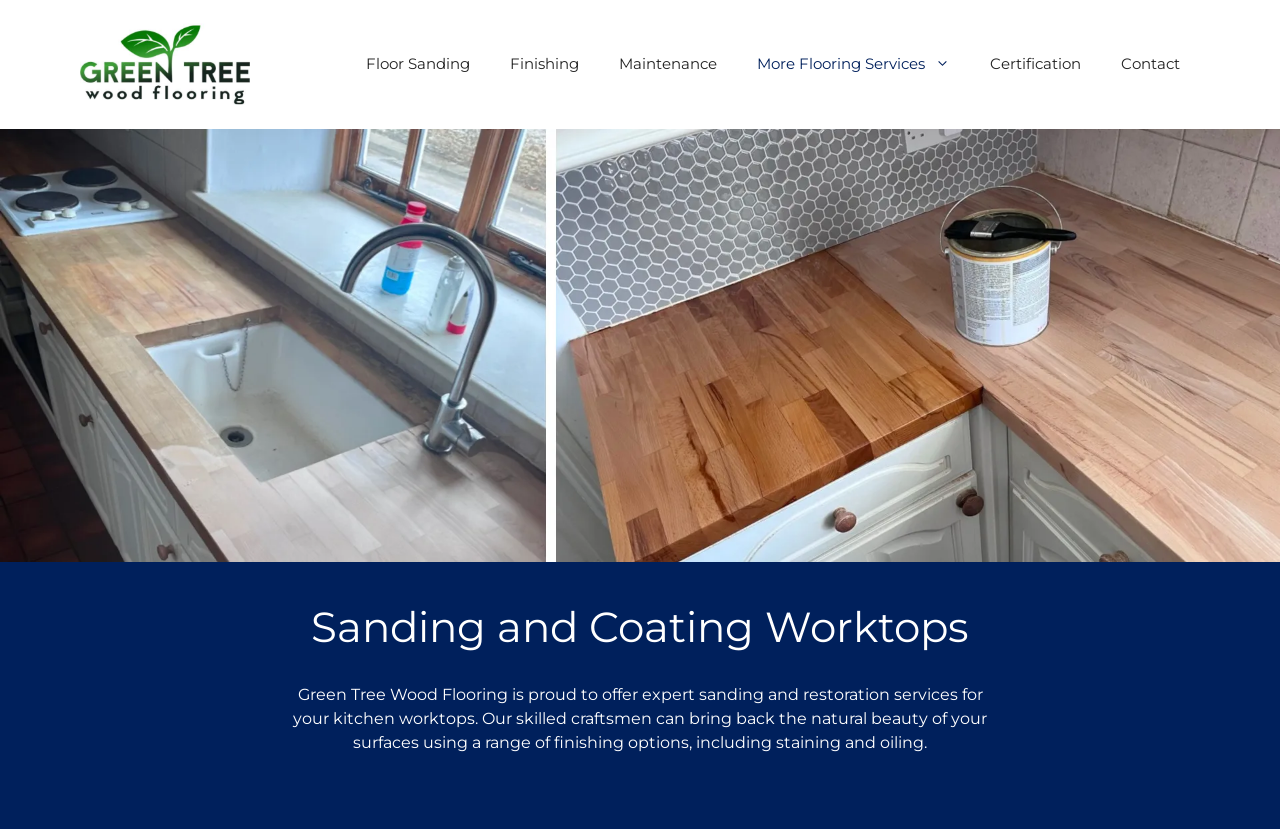Answer the question using only a single word or phrase: 
What type of surfaces can be restored?

Kitchen worktops